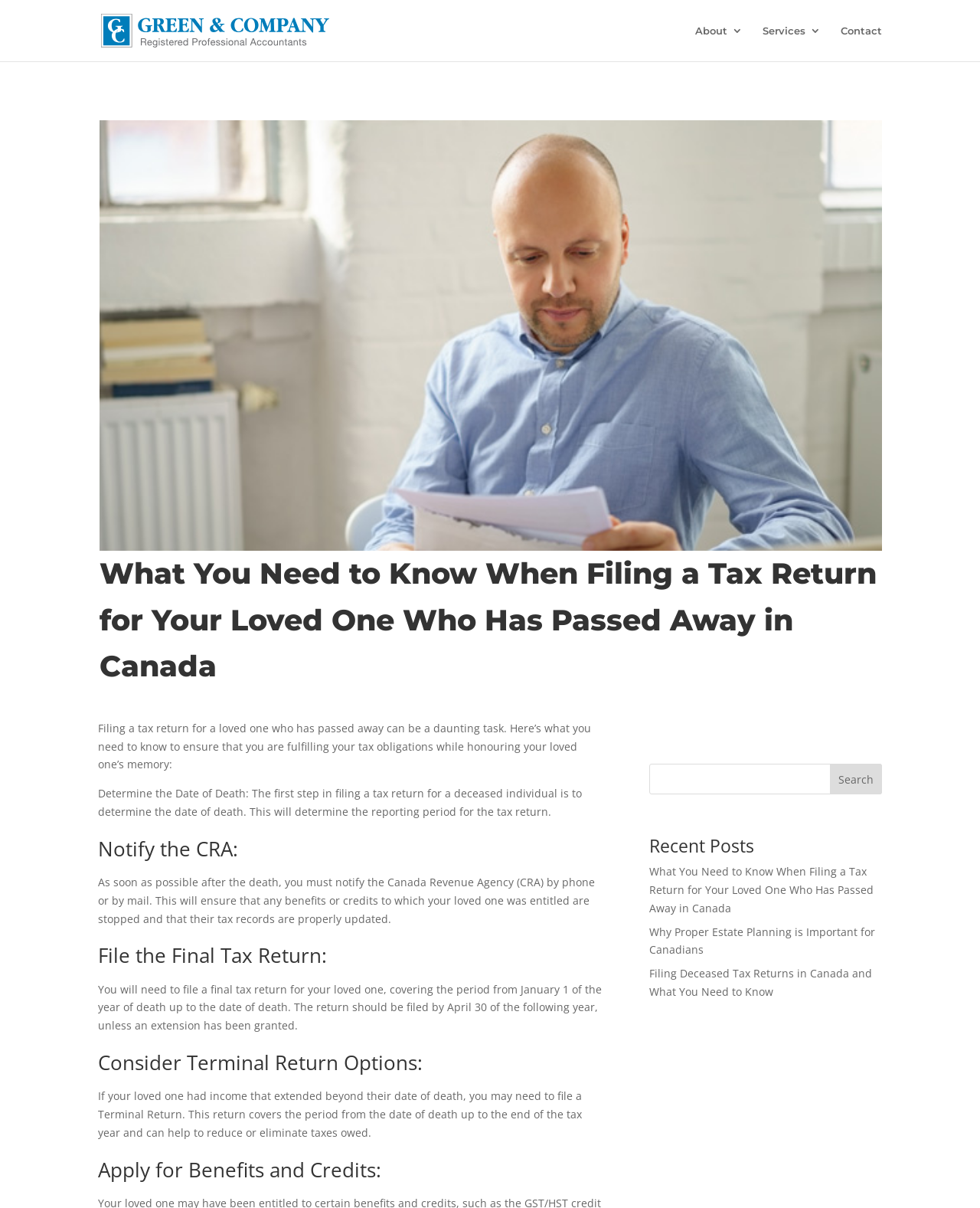What is a Terminal Return used for?
Using the details shown in the screenshot, provide a comprehensive answer to the question.

The webpage explains that a Terminal Return is used to cover the period from the date of death up to the end of the tax year and can help to reduce or eliminate taxes owed.